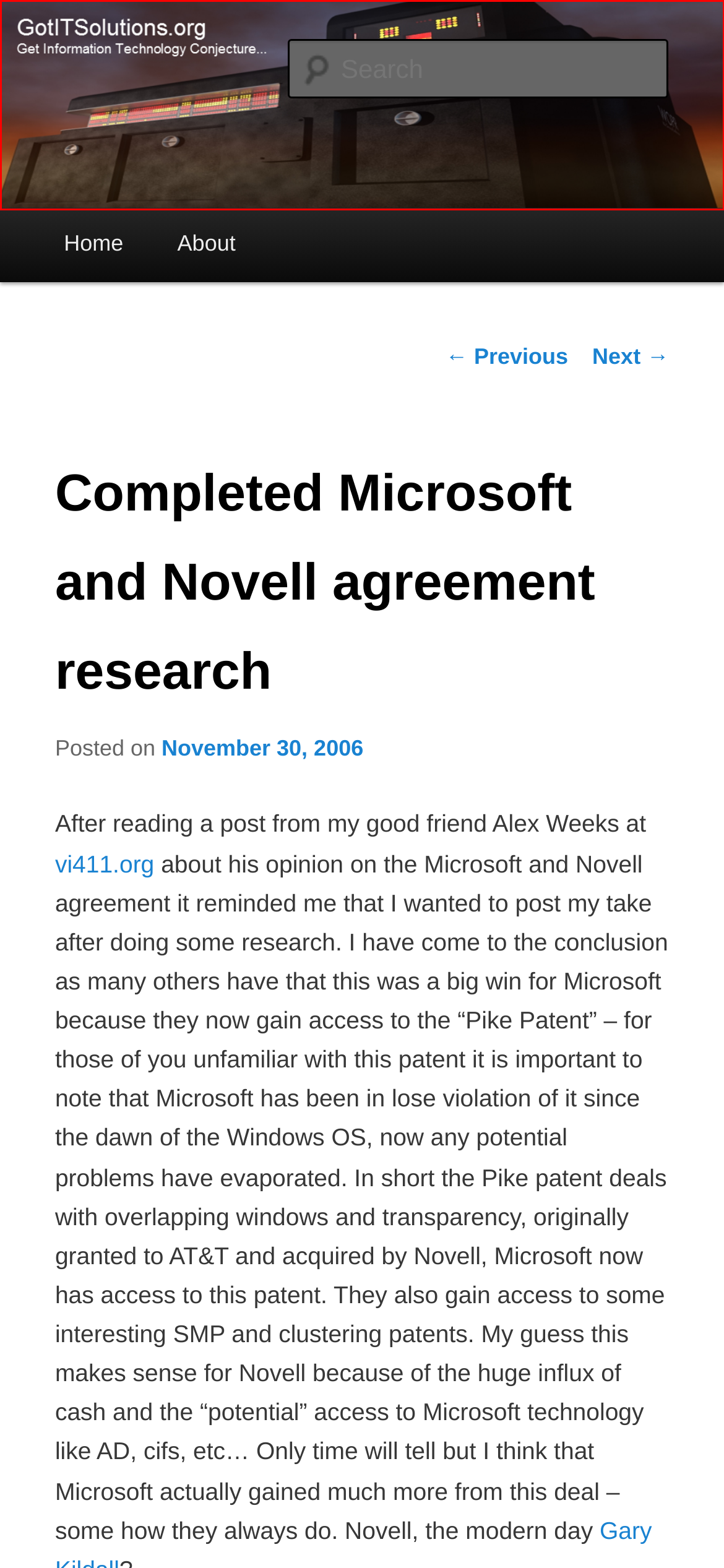You are presented with a screenshot of a webpage that includes a red bounding box around an element. Determine which webpage description best matches the page that results from clicking the element within the red bounding box. Here are the candidates:
A. The fixation with virtualization | GotITSolutions.org
B. Blog Tool, Publishing Platform, and CMS – WordPress.org
C. General Discussion | GotITSolutions.org
D. GotITSolutions.org | Get Information Technology Conjecture…
E. Been pretty busy… | GotITSolutions.org
F. About | GotITSolutions.org
G. rbocchinfuso | GotITSolutions.org
H. News, 168官网幸运飞行艇飞艇查询-历史结果168-新幸运飞行艇今天查阅纪录、168飞艇播放号码查询记录 | Blaze Media

D